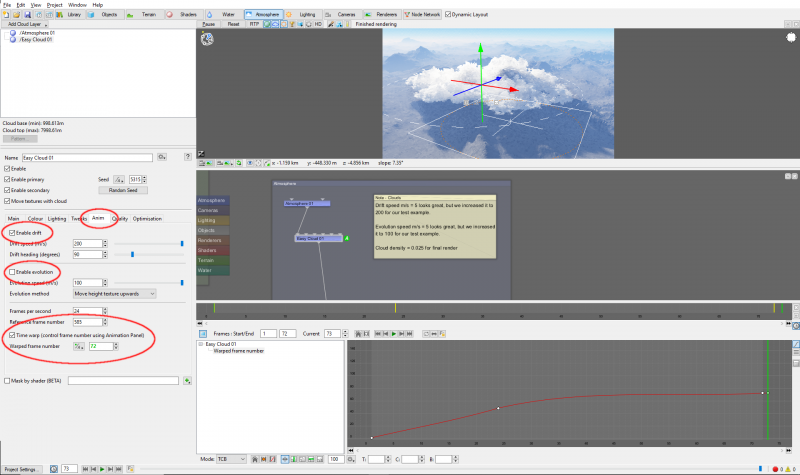What is the function of the timeline section at the bottom?
Make sure to answer the question with a detailed and comprehensive explanation.

The timeline section at the bottom of the interface indicates the progression of the animation, with control frames that modify the speed and movement over the animation duration. This allows users to have precise control over the animation of the clouds.